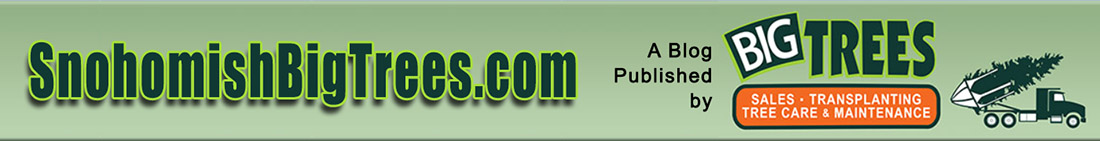What is the theme of the visual element in the graphic?
Please elaborate on the answer to the question with detailed information.

The graphic includes a visual element of a truck transporting trees, which reinforces the theme of tree maintenance and care, indicating the website's focus on ensuring the health of trees during the summer months.